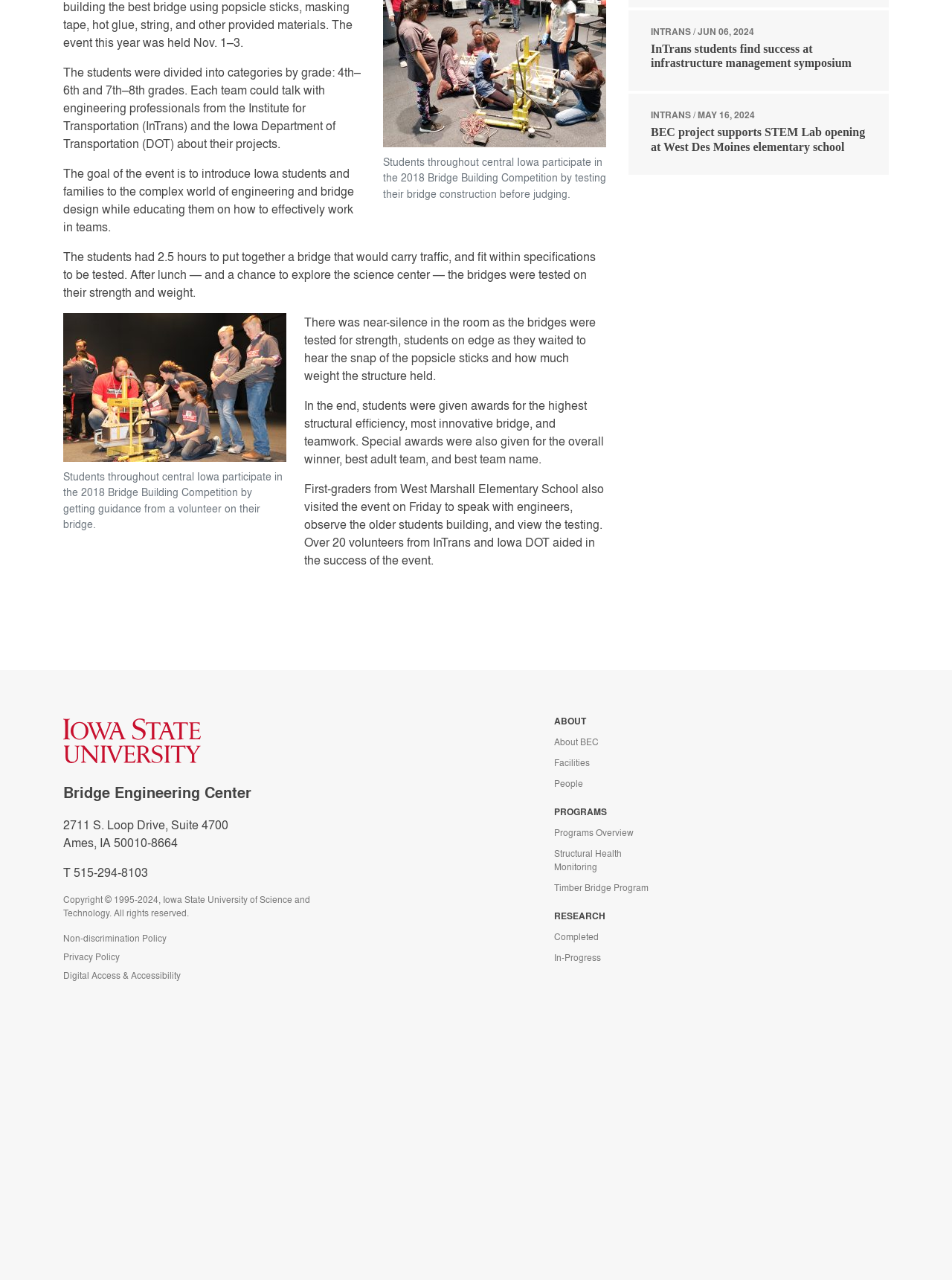Please locate the bounding box coordinates for the element that should be clicked to achieve the following instruction: "Click the link to InTrans students find success at infrastructure management symposium". Ensure the coordinates are given as four float numbers between 0 and 1, i.e., [left, top, right, bottom].

[0.66, 0.008, 0.934, 0.073]